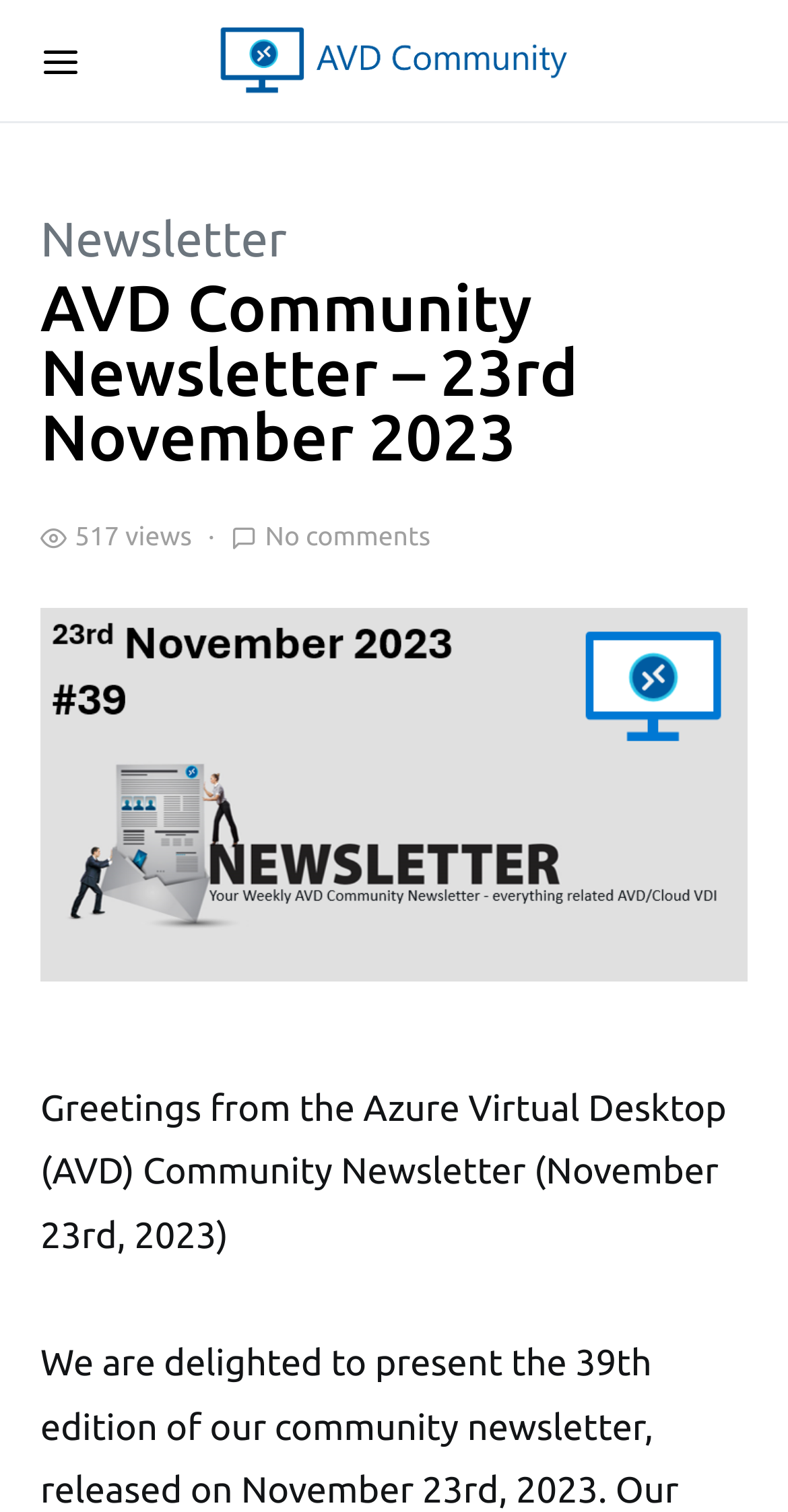What is the name of the community?
Based on the image content, provide your answer in one word or a short phrase.

AVD Community